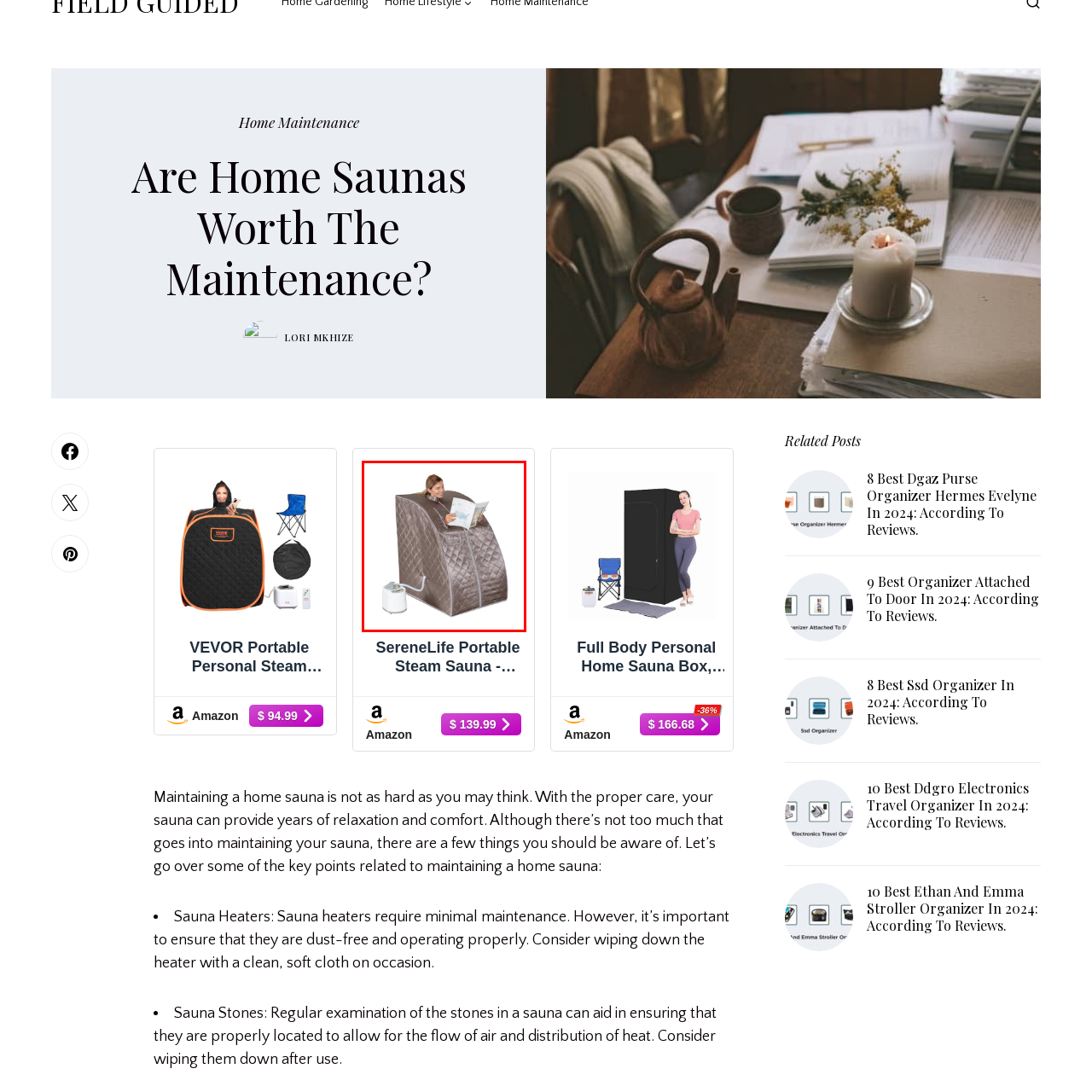Observe the area inside the red box, What is beside the sauna? Respond with a single word or phrase.

A compact steam generator